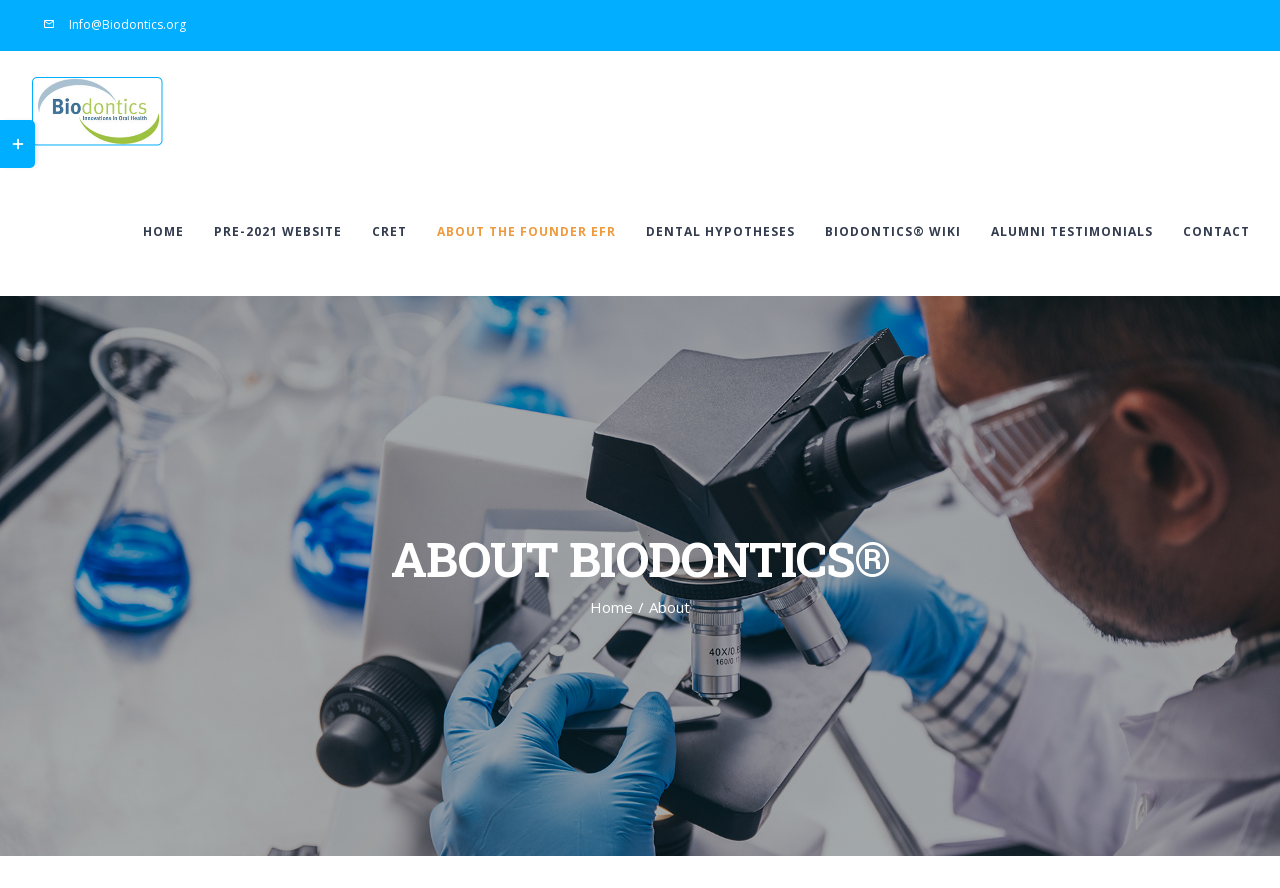Please determine the bounding box coordinates of the element to click in order to execute the following instruction: "Learn about the founder EFR". The coordinates should be four float numbers between 0 and 1, specified as [left, top, right, bottom].

[0.341, 0.19, 0.481, 0.332]